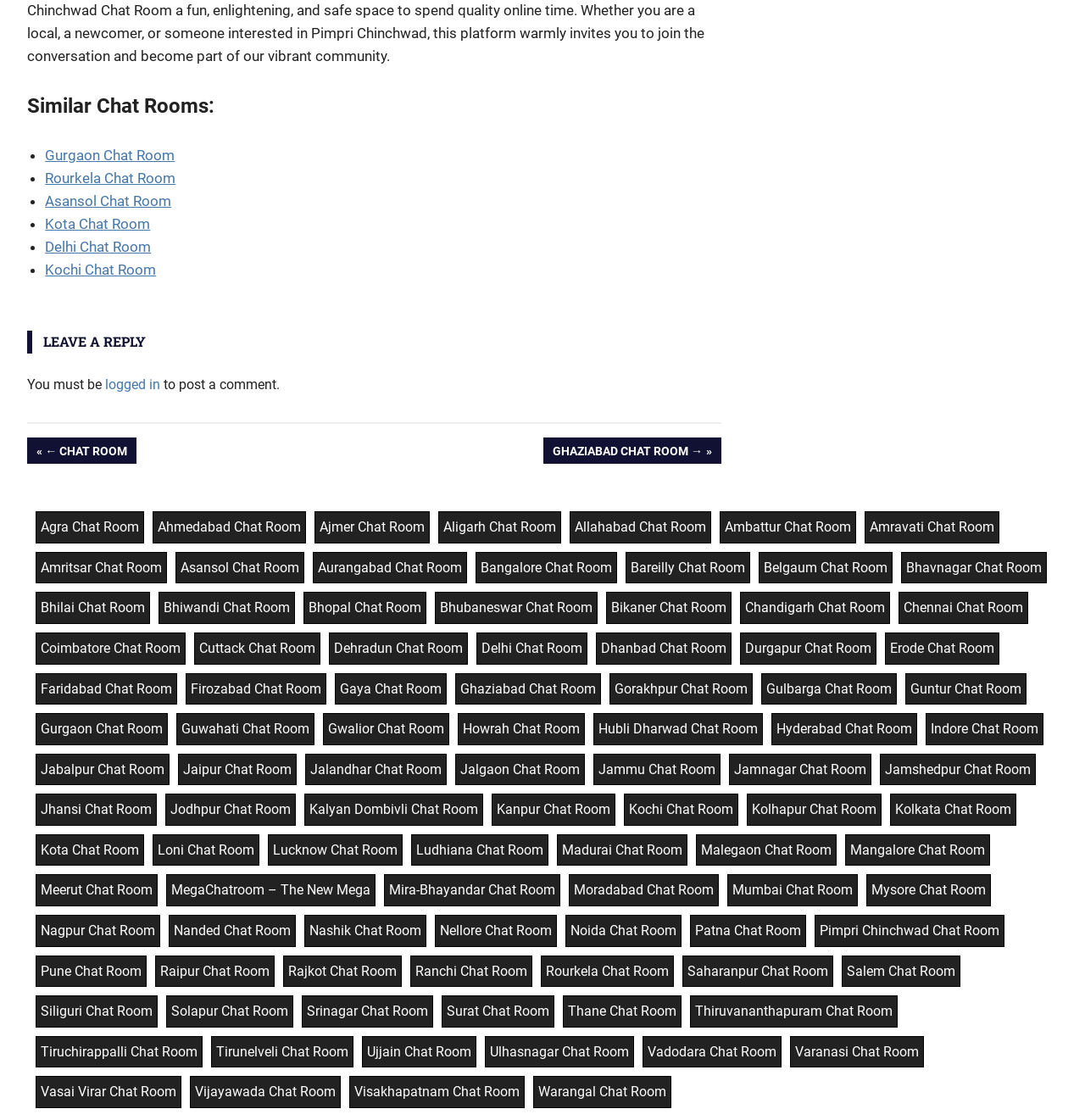Locate the bounding box coordinates of the clickable area to execute the instruction: "Click on 'Gurgaon Chat Room'". Provide the coordinates as four float numbers between 0 and 1, represented as [left, top, right, bottom].

[0.042, 0.131, 0.161, 0.146]